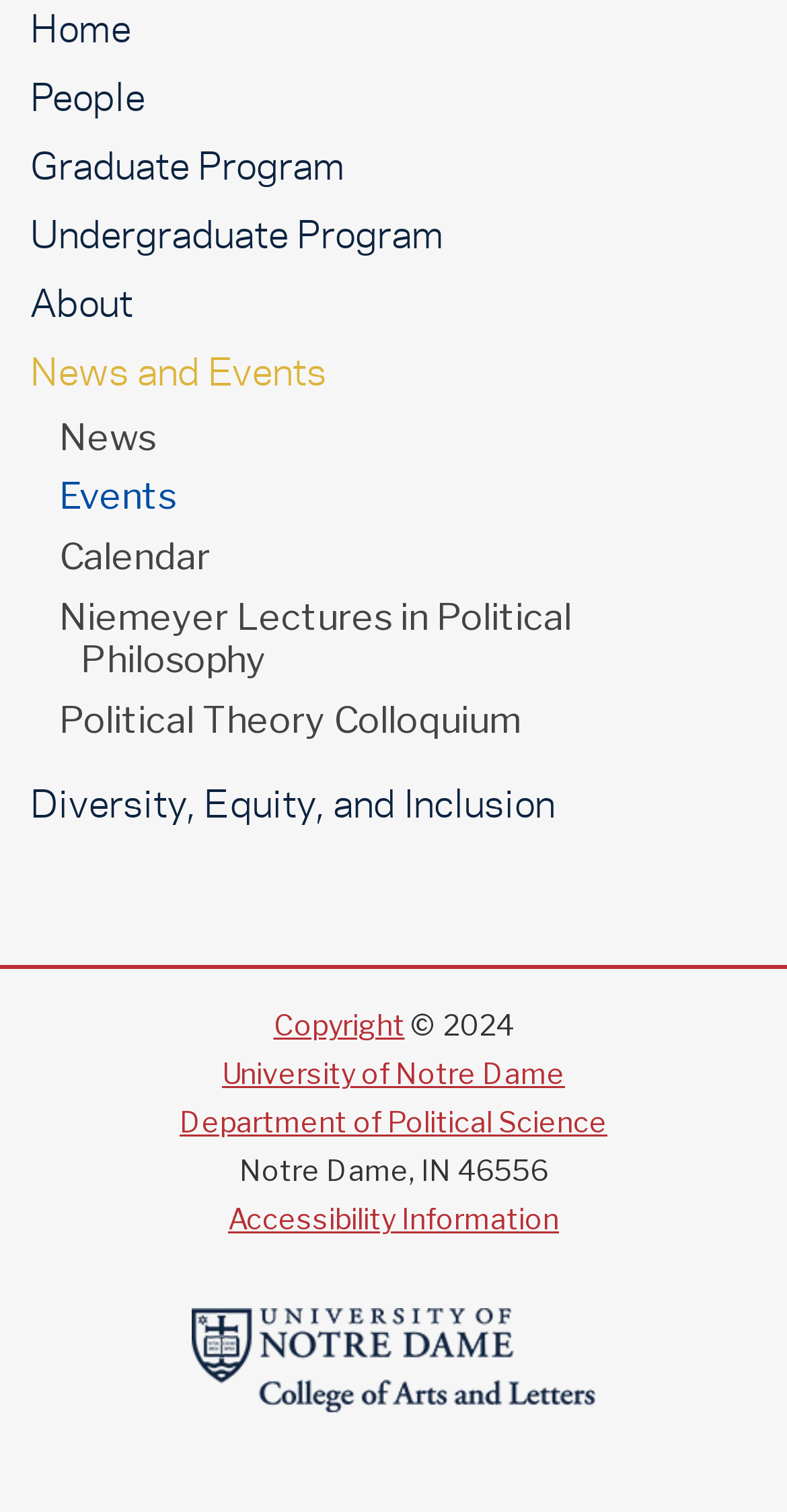What is the department's name?
Based on the visual information, provide a detailed and comprehensive answer.

I found the answer by looking at the links at the bottom of the page, where I saw 'Department of Political Science' mentioned as a link.